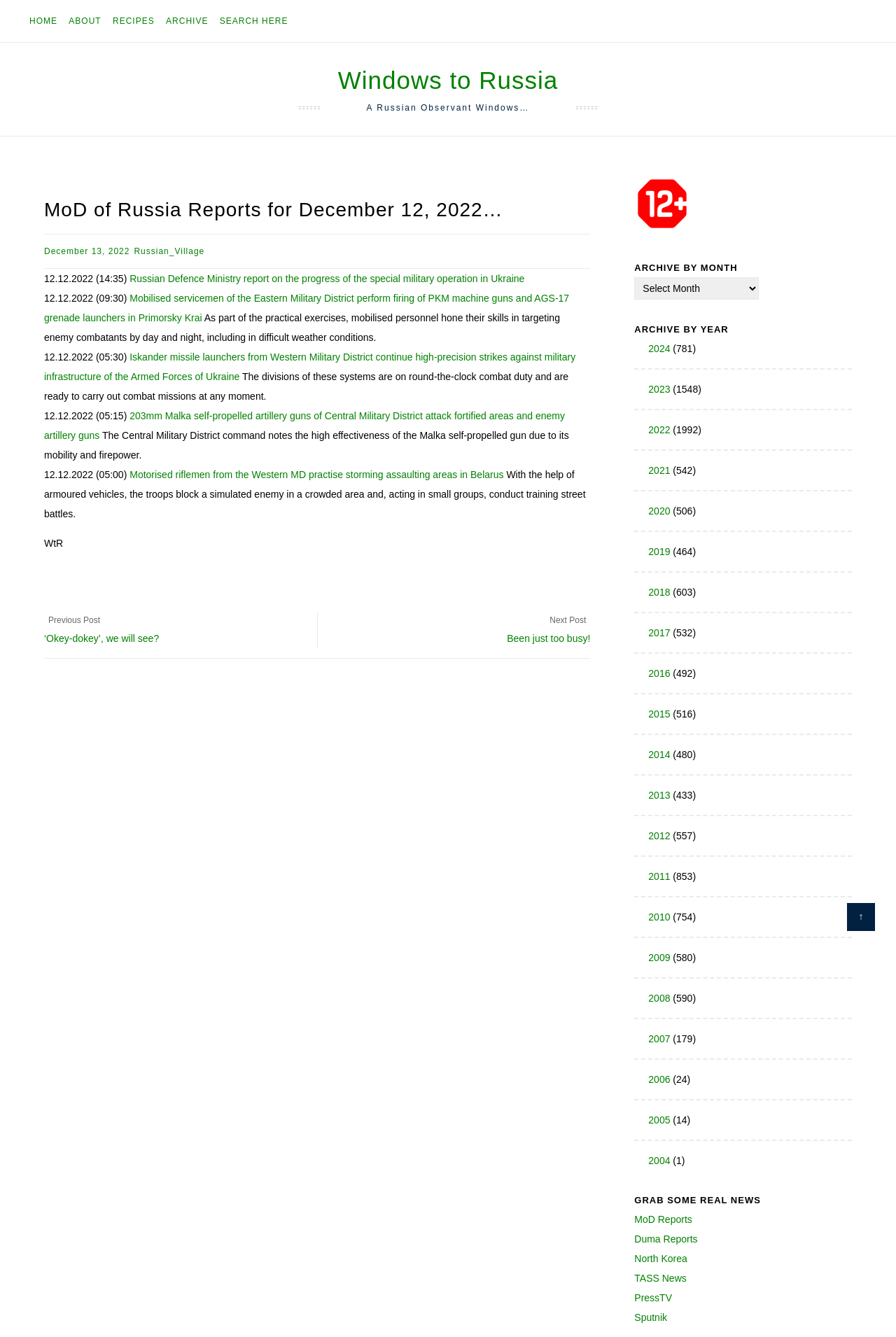Determine the coordinates of the bounding box that should be clicked to complete the instruction: "Click the 'HOME' link". The coordinates should be represented by four float numbers between 0 and 1: [left, top, right, bottom].

None